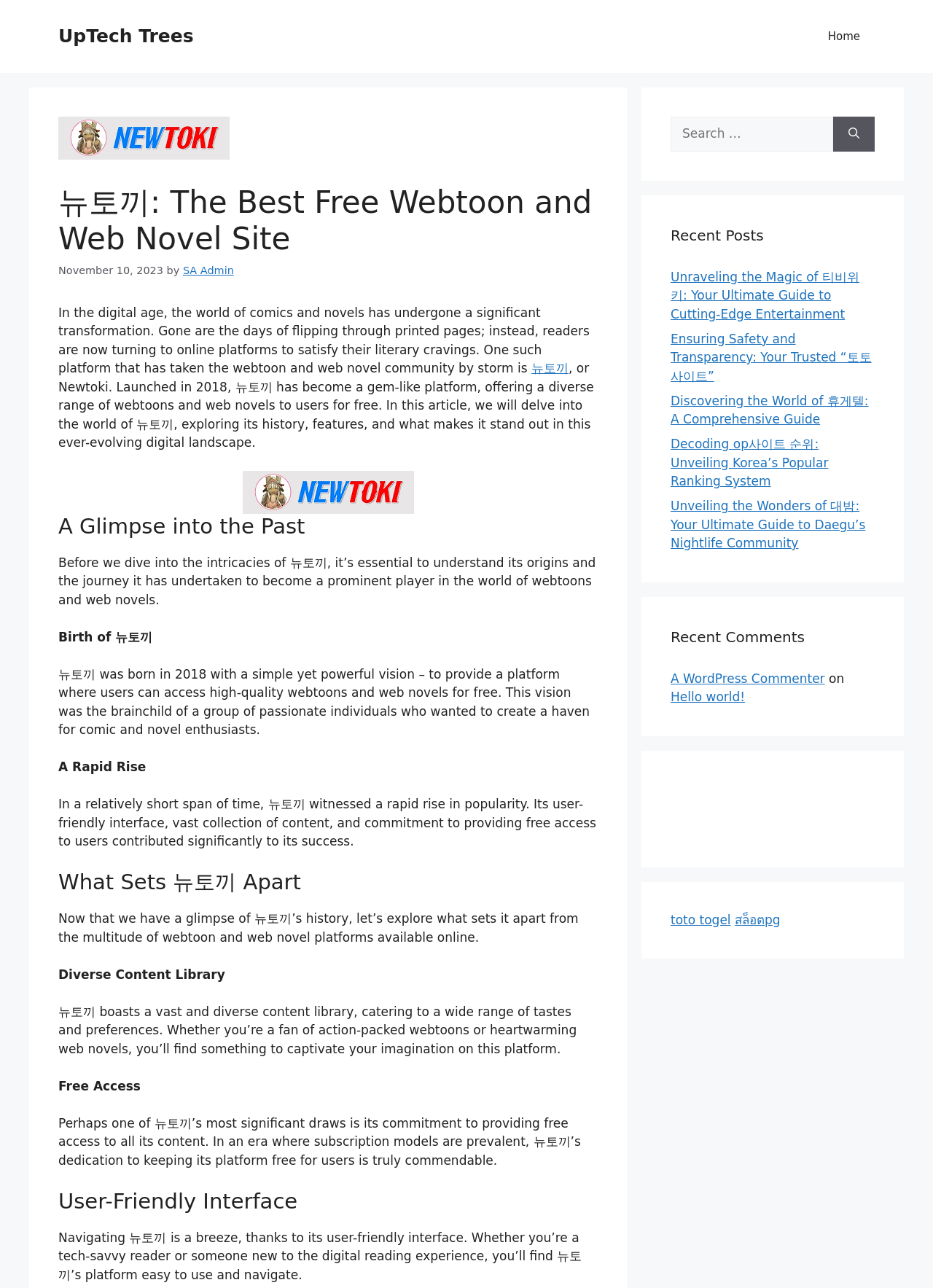Show me the bounding box coordinates of the clickable region to achieve the task as per the instruction: "Search for webtoons".

[0.719, 0.091, 0.893, 0.117]